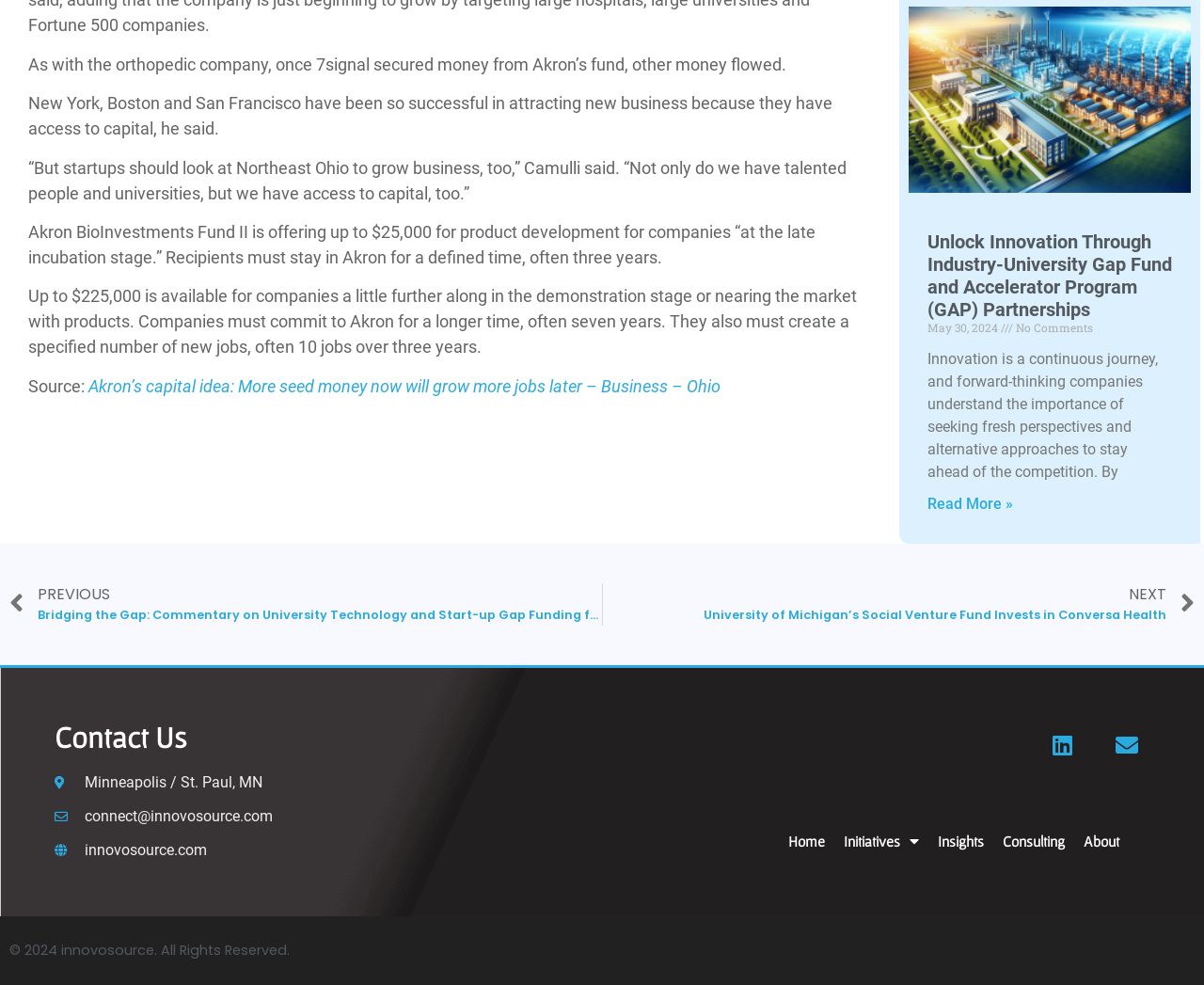How many jobs must companies create to receive funding?
Please provide a comprehensive answer based on the details in the screenshot.

I found the answer by reading the StaticText element with the content 'Up to $225,000 is available for companies a little further along in the demonstration stage or nearing the market with products. Companies must commit to Akron for a longer time, often seven years. They also must create a specified number of new jobs, often 10 jobs over three years.' which mentions the job creation requirement.